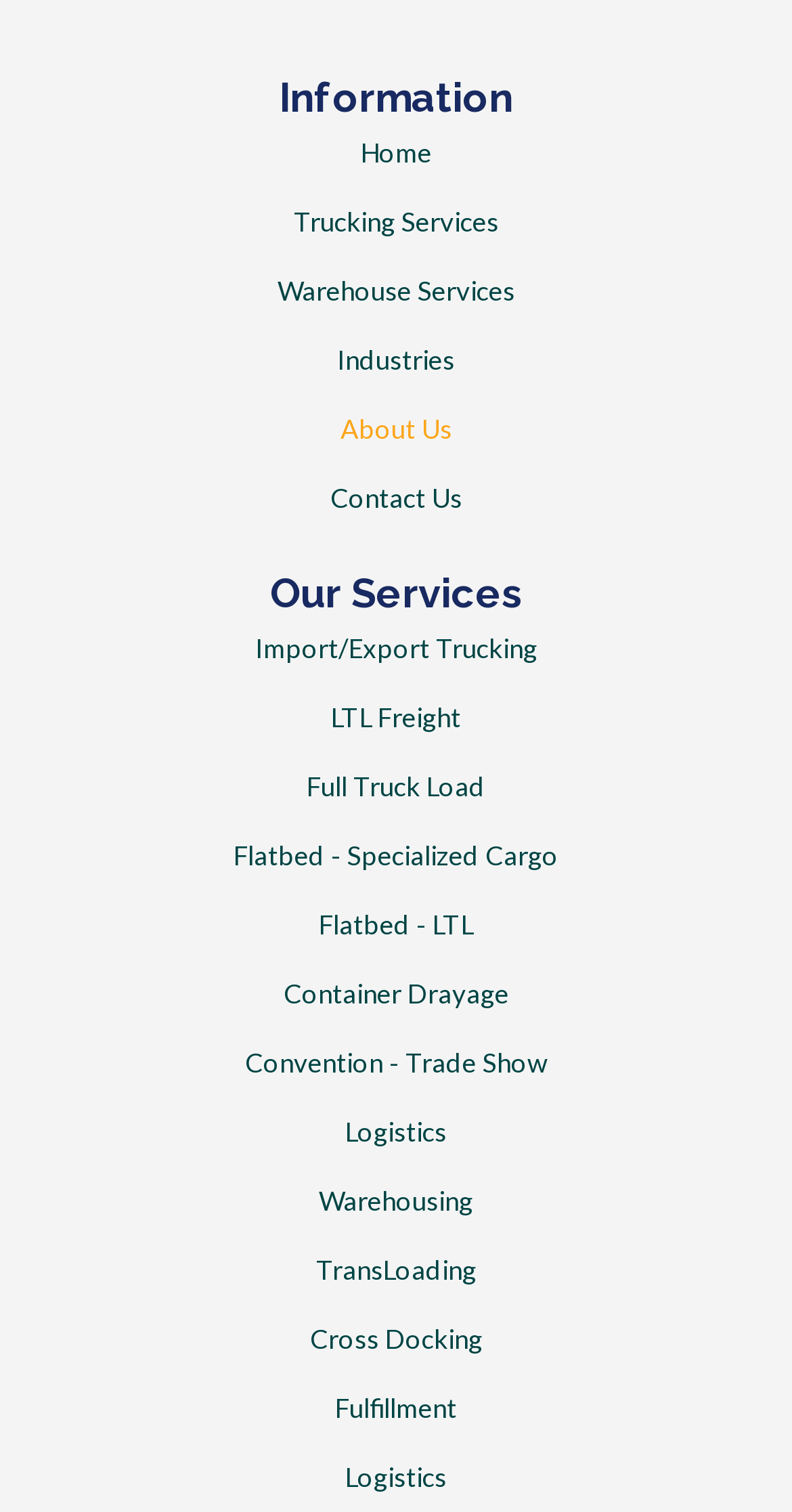What is the second service listed under 'Our Services'?
Based on the visual details in the image, please answer the question thoroughly.

I looked at the section 'Our Services' and found that the second link listed is 'LTL Freight', which is a type of freight service.